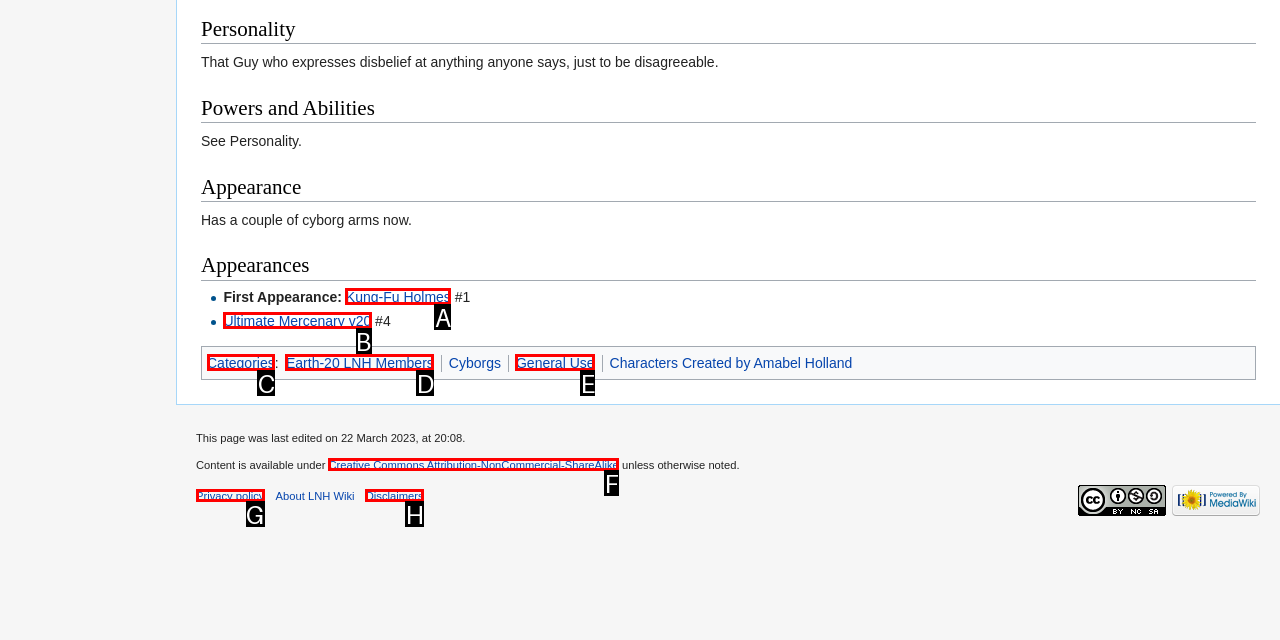Identify the HTML element that corresponds to the following description: Creative Commons Attribution-NonCommercial-ShareAlike. Provide the letter of the correct option from the presented choices.

F